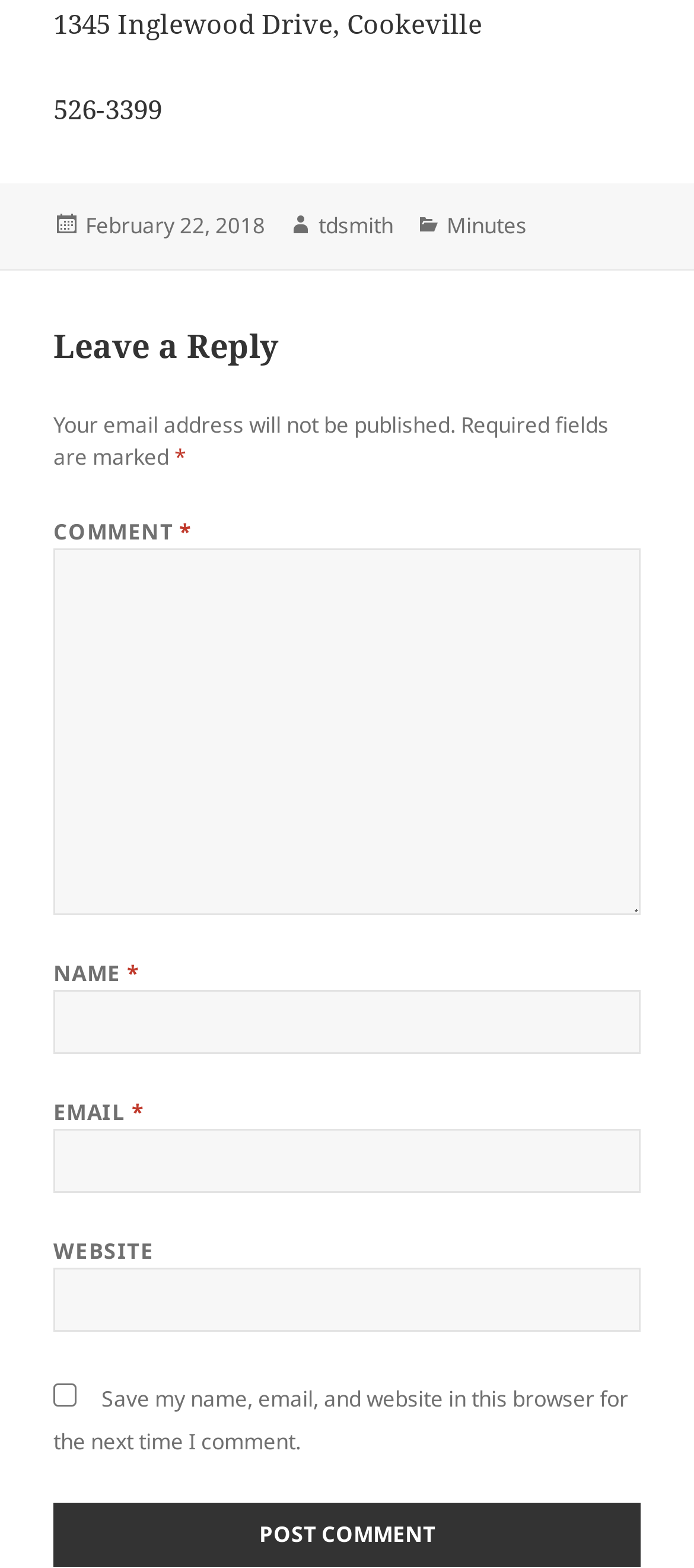Provide your answer in one word or a succinct phrase for the question: 
What is the date of the post?

February 22, 2018